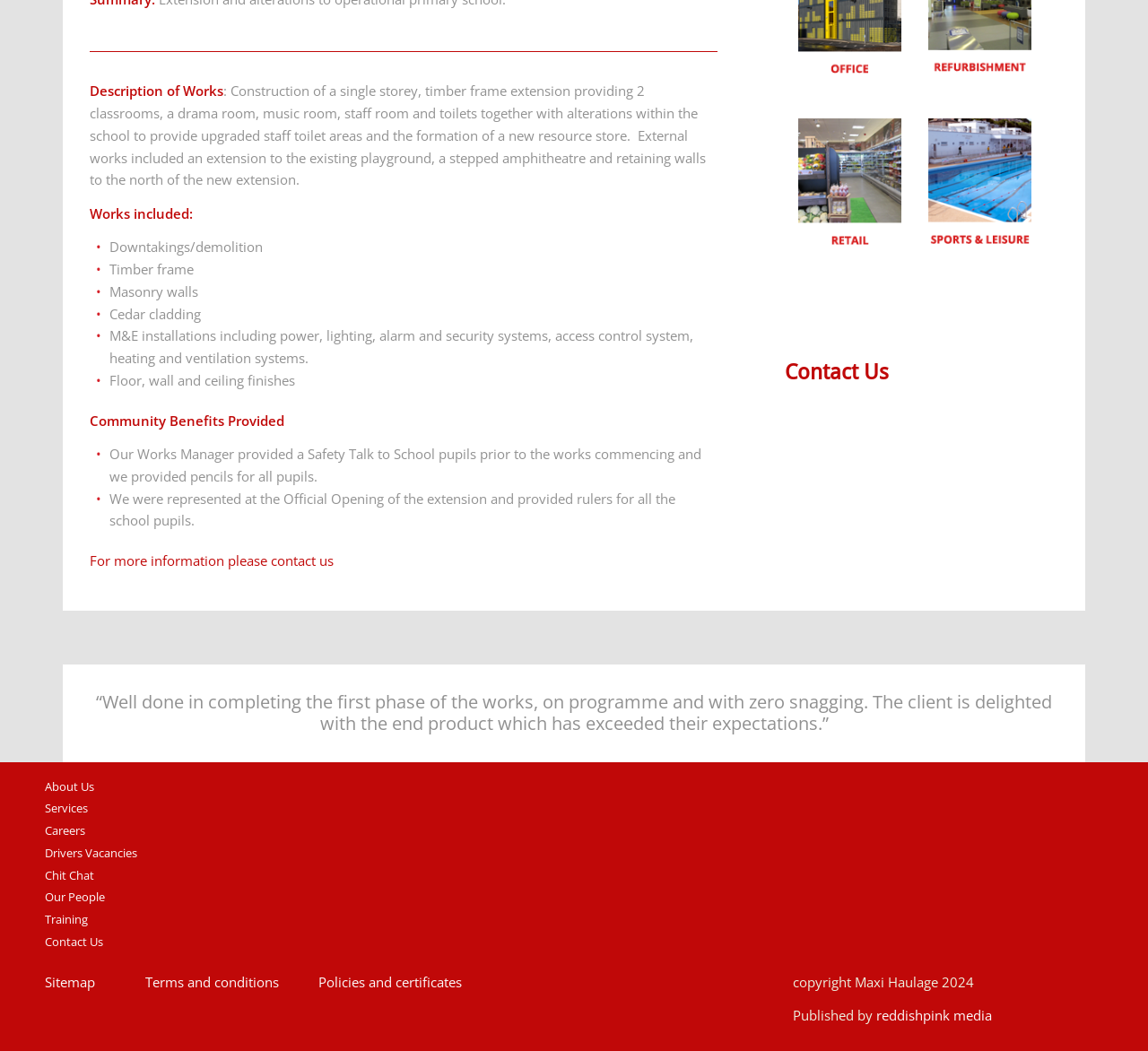Kindly determine the bounding box coordinates for the area that needs to be clicked to execute this instruction: "Click on 'For more information please contact us'".

[0.078, 0.525, 0.291, 0.542]